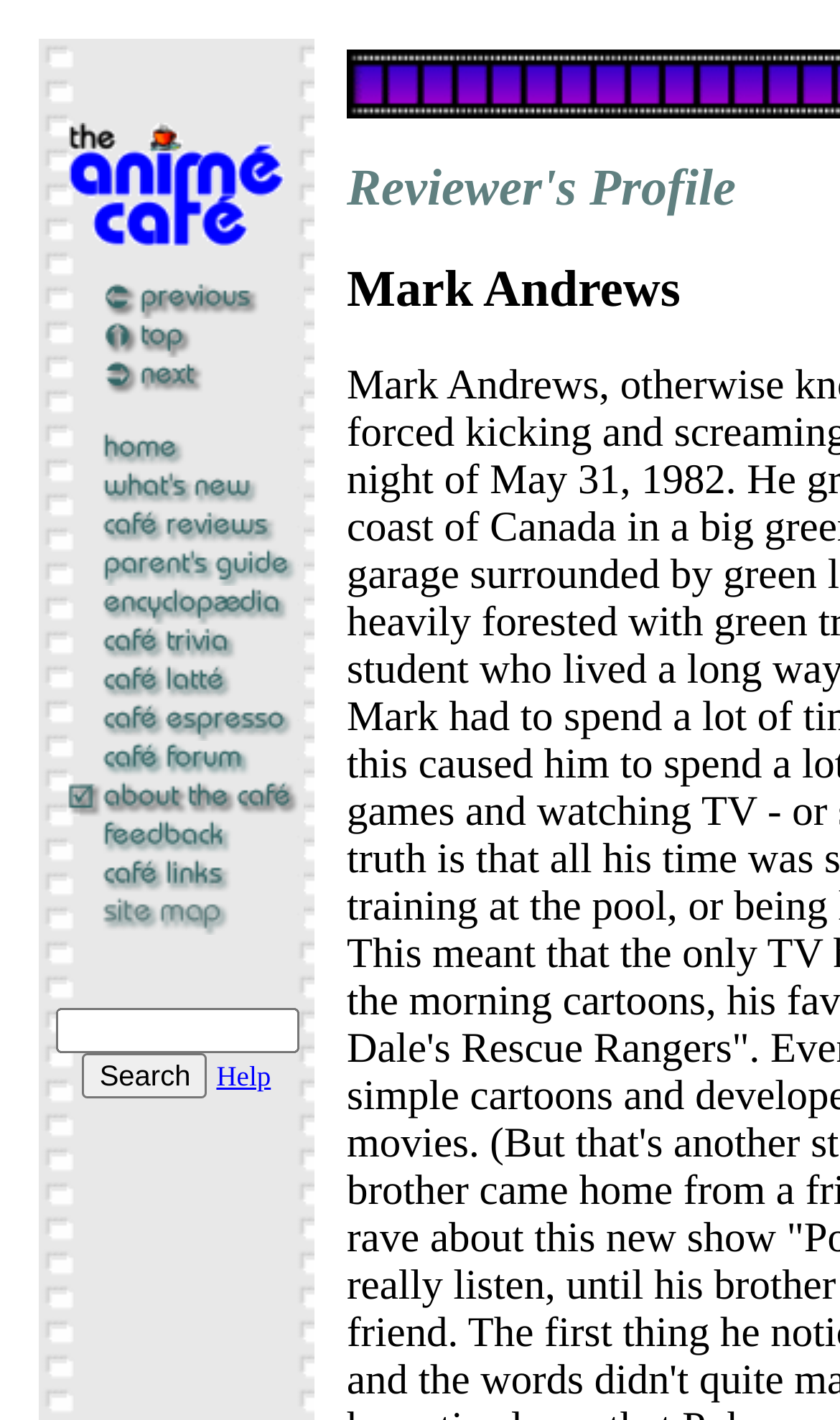Respond to the question below with a single word or phrase:
What is the last link on the webpage?

Site map